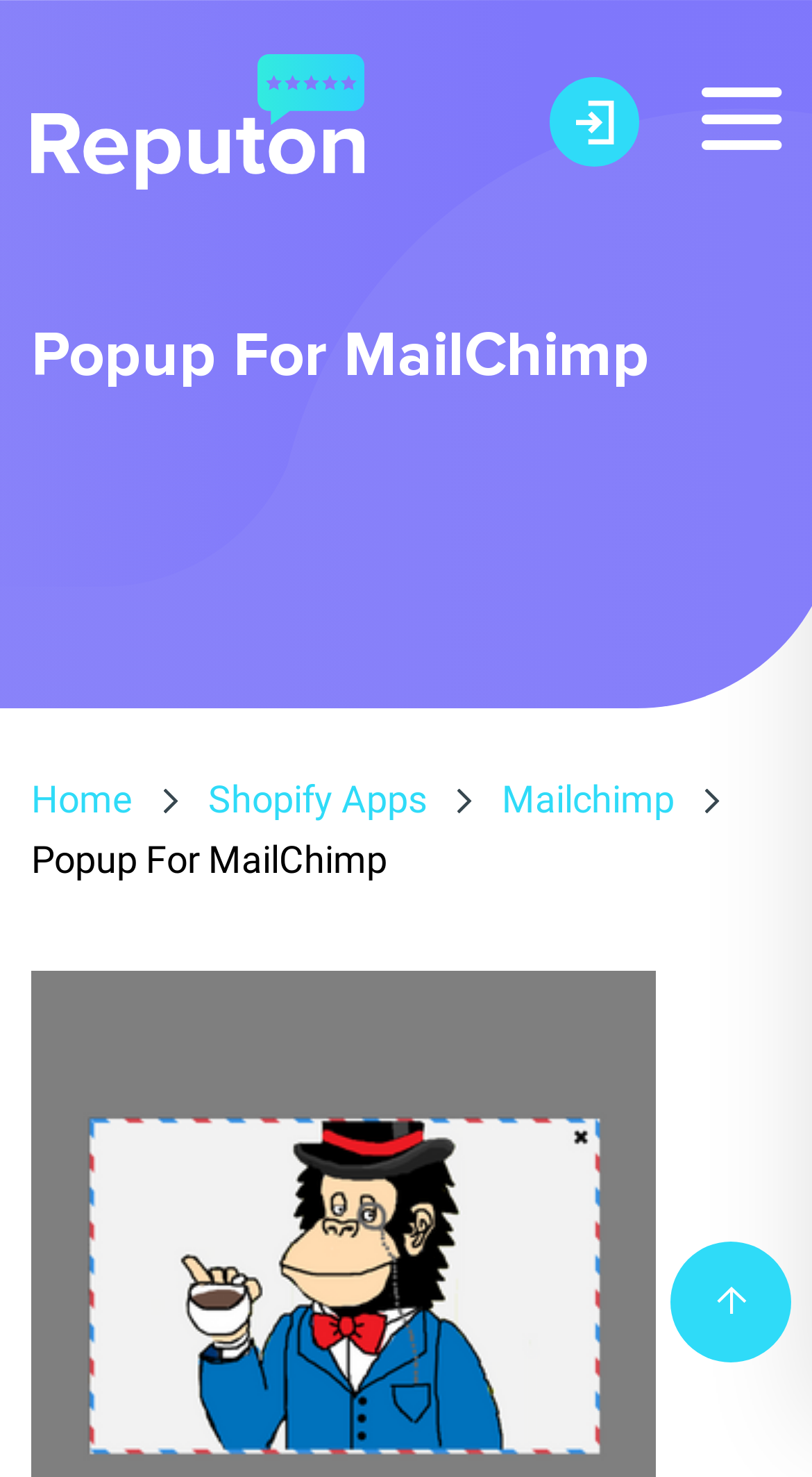What is the name of the Shopify app?
Please provide a detailed answer to the question.

The name of the Shopify app can be found in the heading element, which is 'Popup For MailChimp'. This is also confirmed by the static text element with the same text.